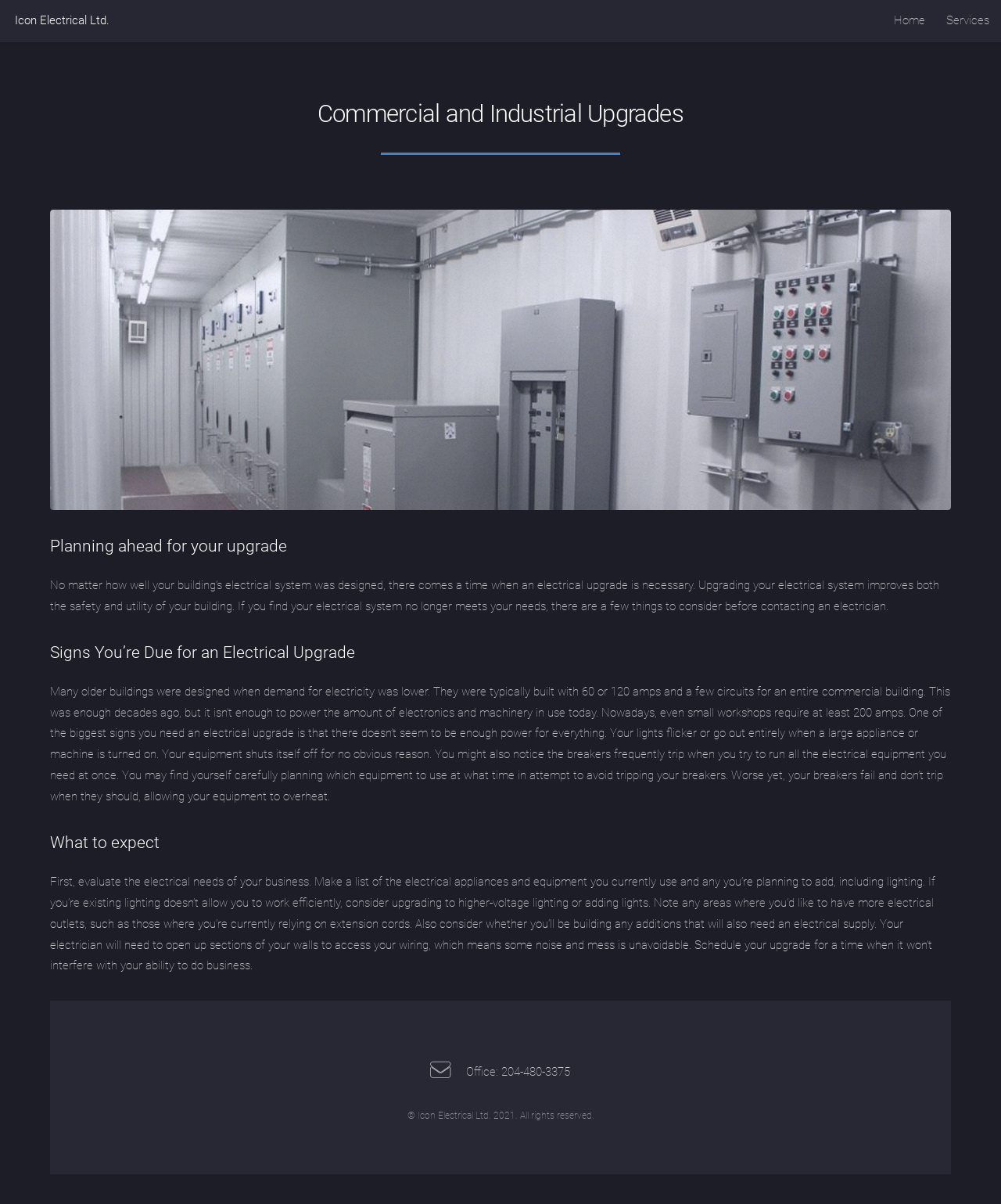Determine the main heading of the webpage and generate its text.

Icon Electrical Ltd.